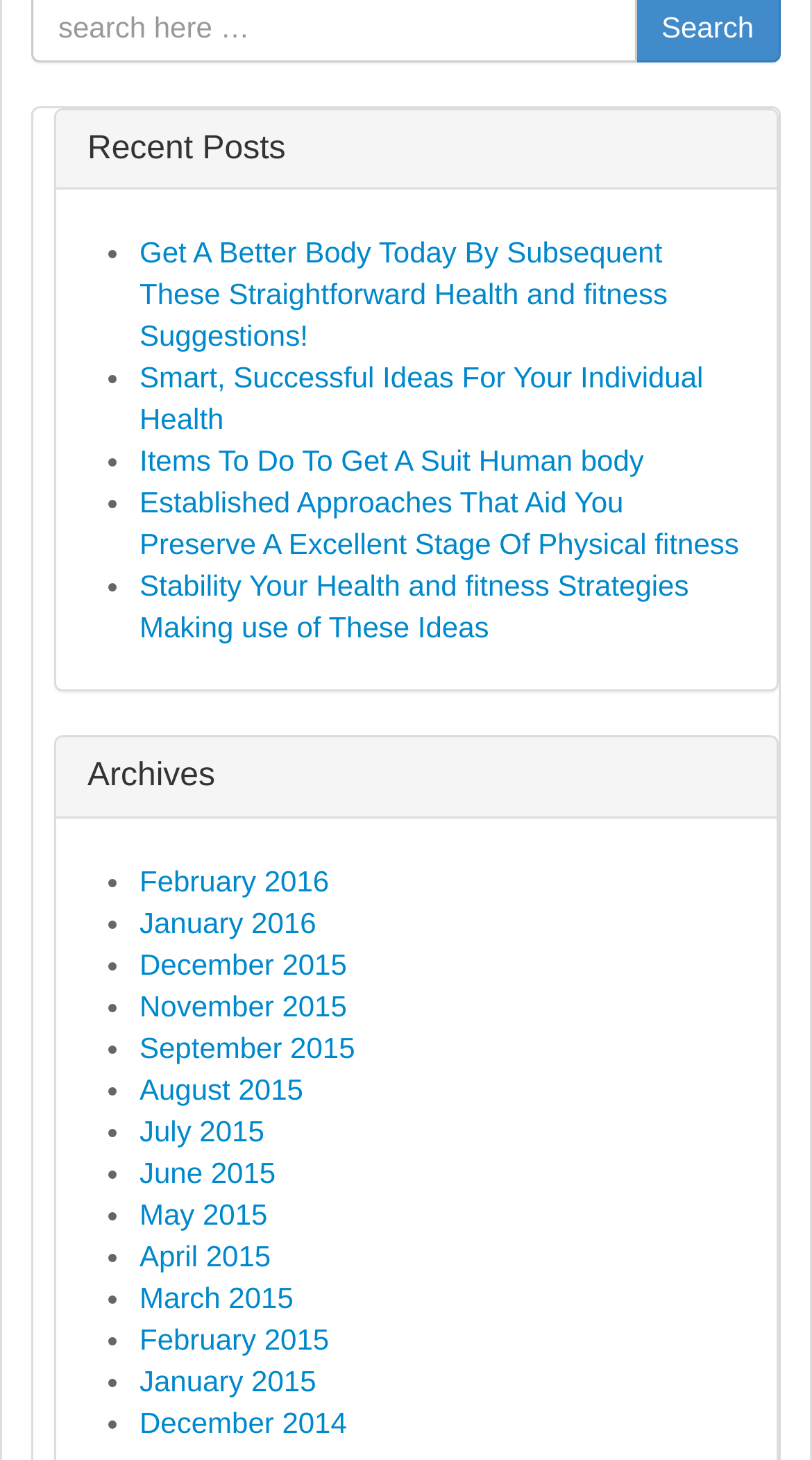What is the title of the first post?
Please answer the question with a single word or phrase, referencing the image.

Get A Better Body Today